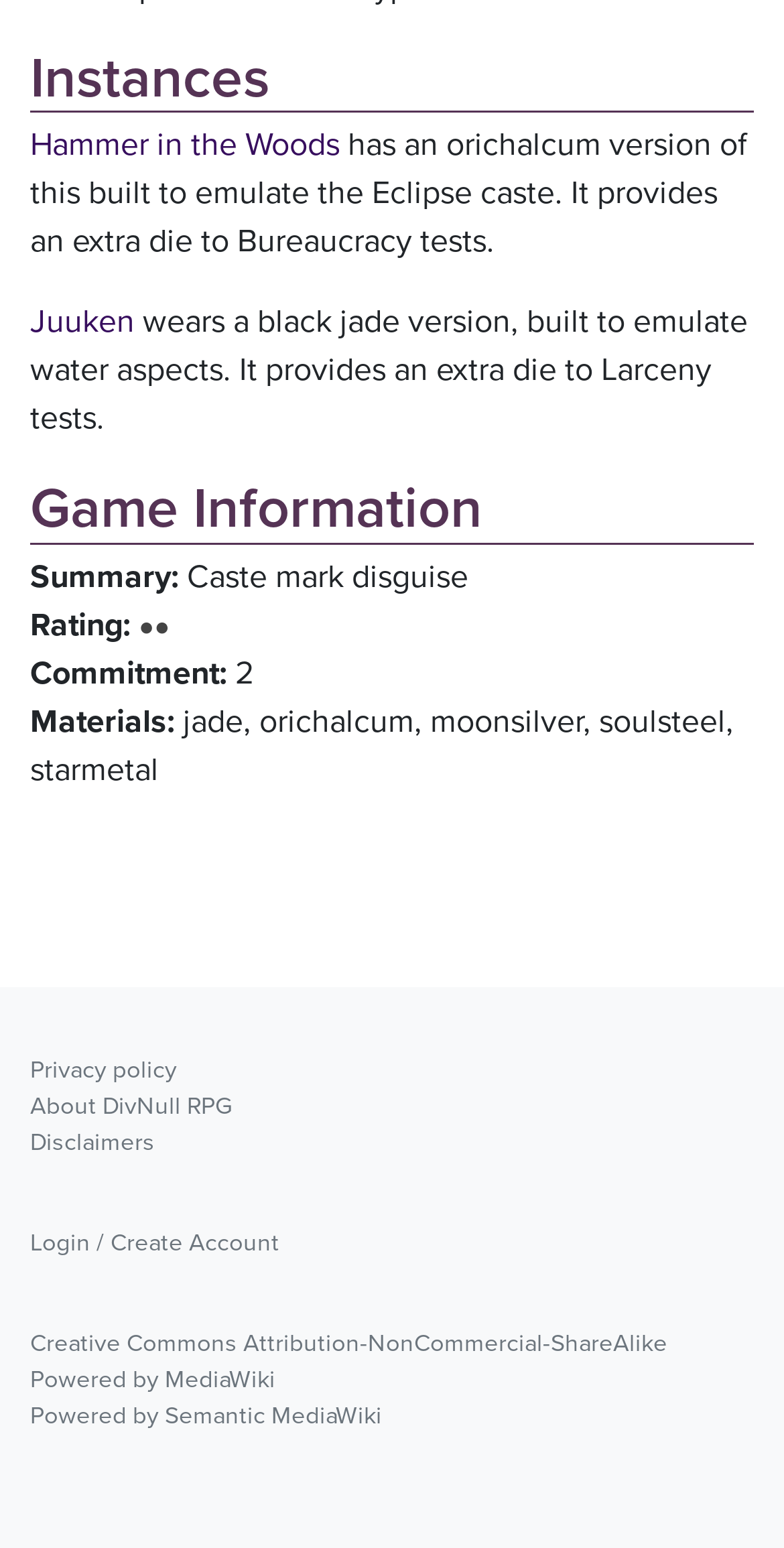Using the description "Disclaimers", predict the bounding box of the relevant HTML element.

[0.038, 0.726, 0.197, 0.749]